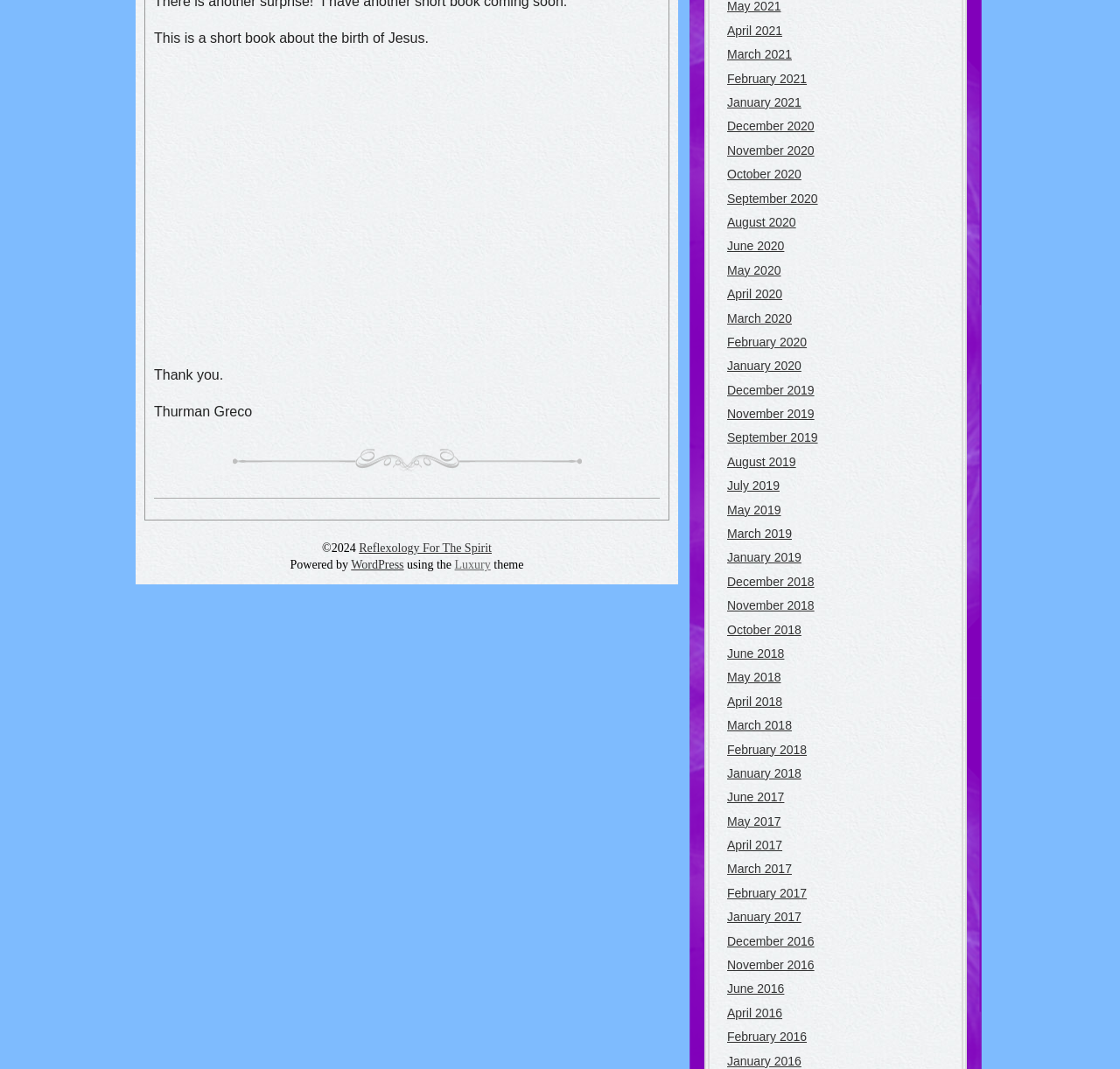Please identify the bounding box coordinates of the clickable region that I should interact with to perform the following instruction: "Check the copyright information". The coordinates should be expressed as four float numbers between 0 and 1, i.e., [left, top, right, bottom].

[0.288, 0.507, 0.32, 0.519]